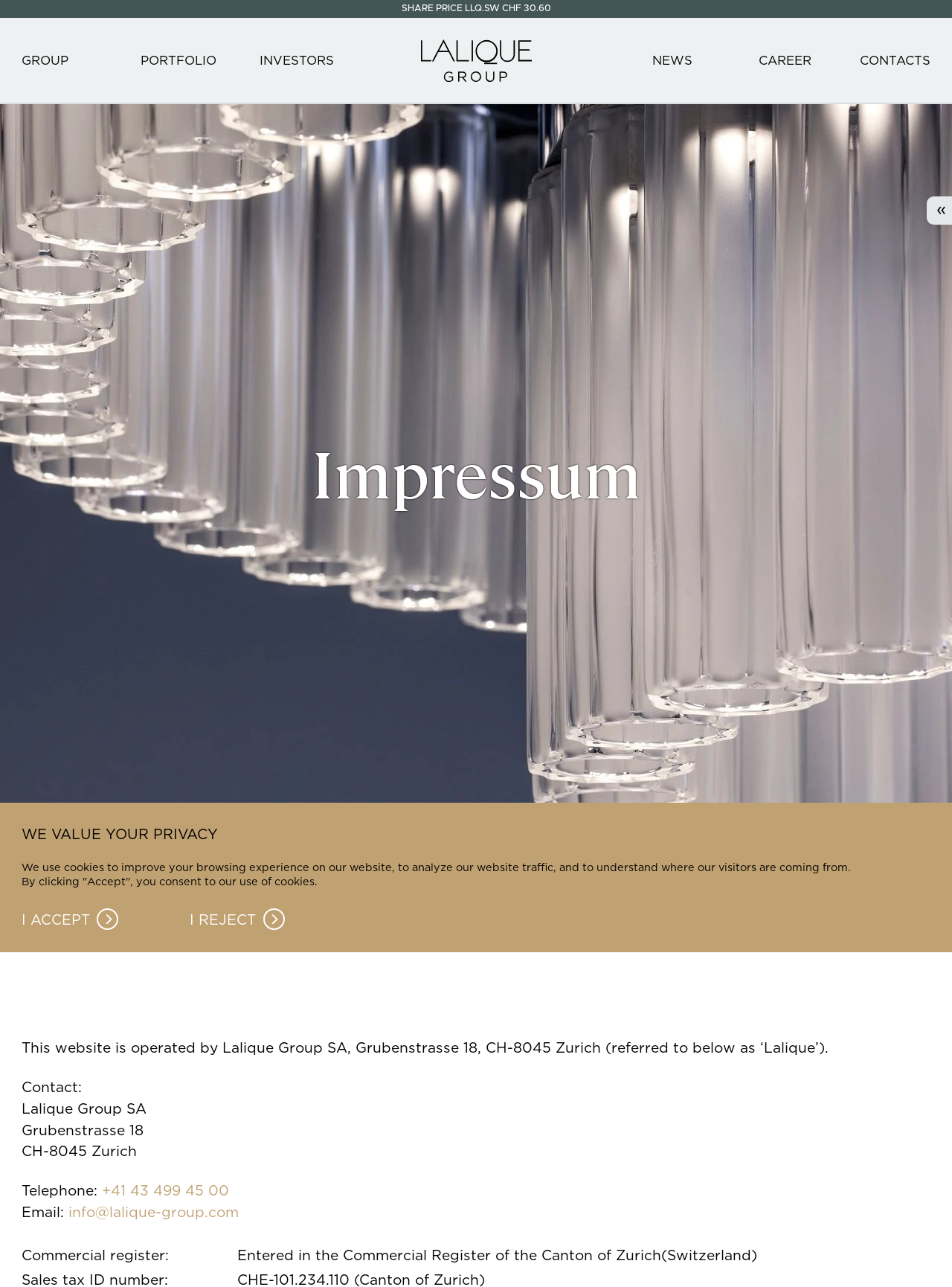What is the telephone number of Lalique?
Please provide a comprehensive answer based on the visual information in the image.

I found this information by looking at the link element that says '+41 43 499 45 00' which is located next to the static text element that says 'Telephone:'.